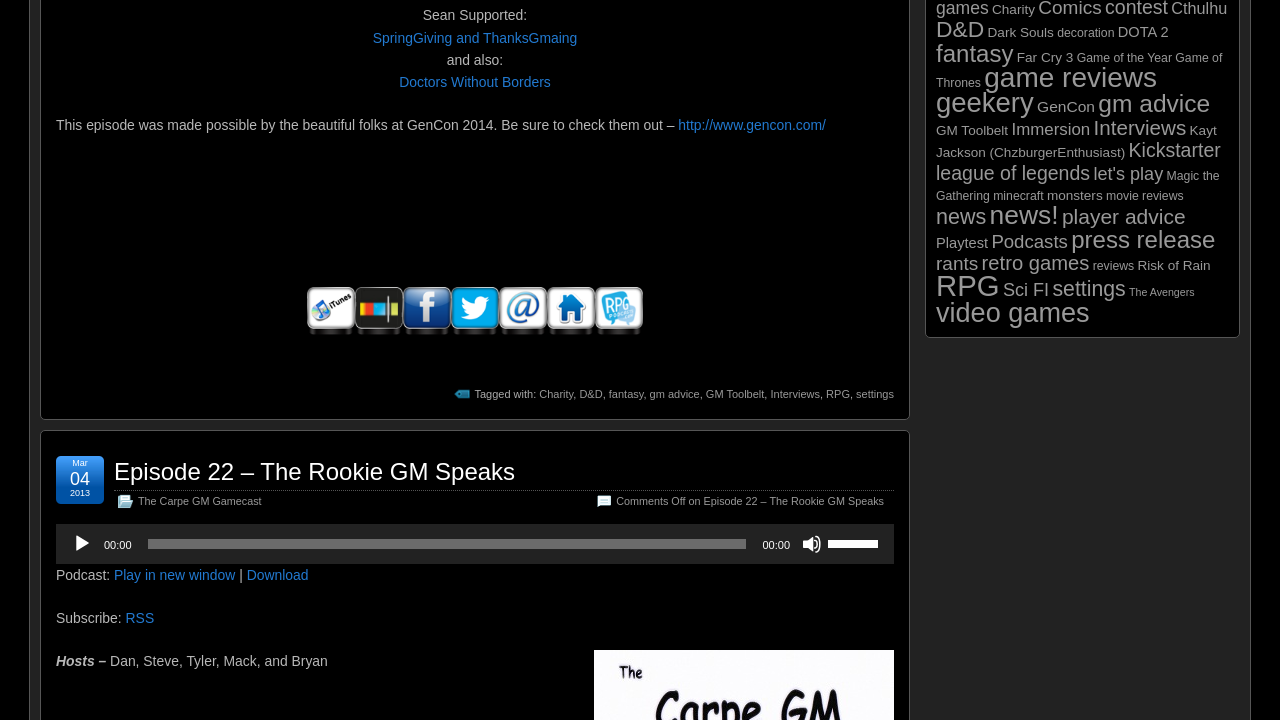What is the purpose of the 'Subscribe' section?
Based on the image, provide your answer in one word or phrase.

To subscribe to the podcast